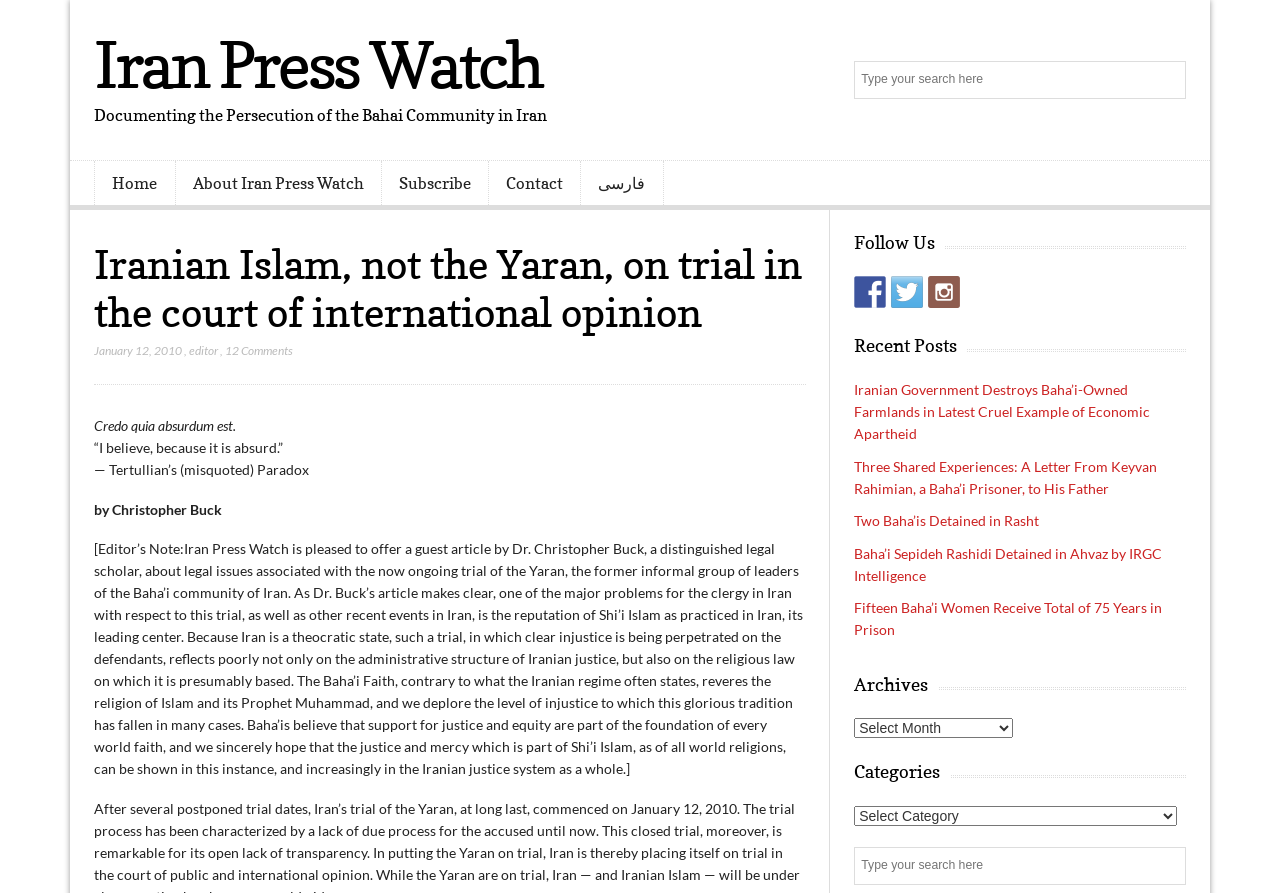Give a one-word or short phrase answer to the question: 
What is the name of the website?

Iran Press Watch